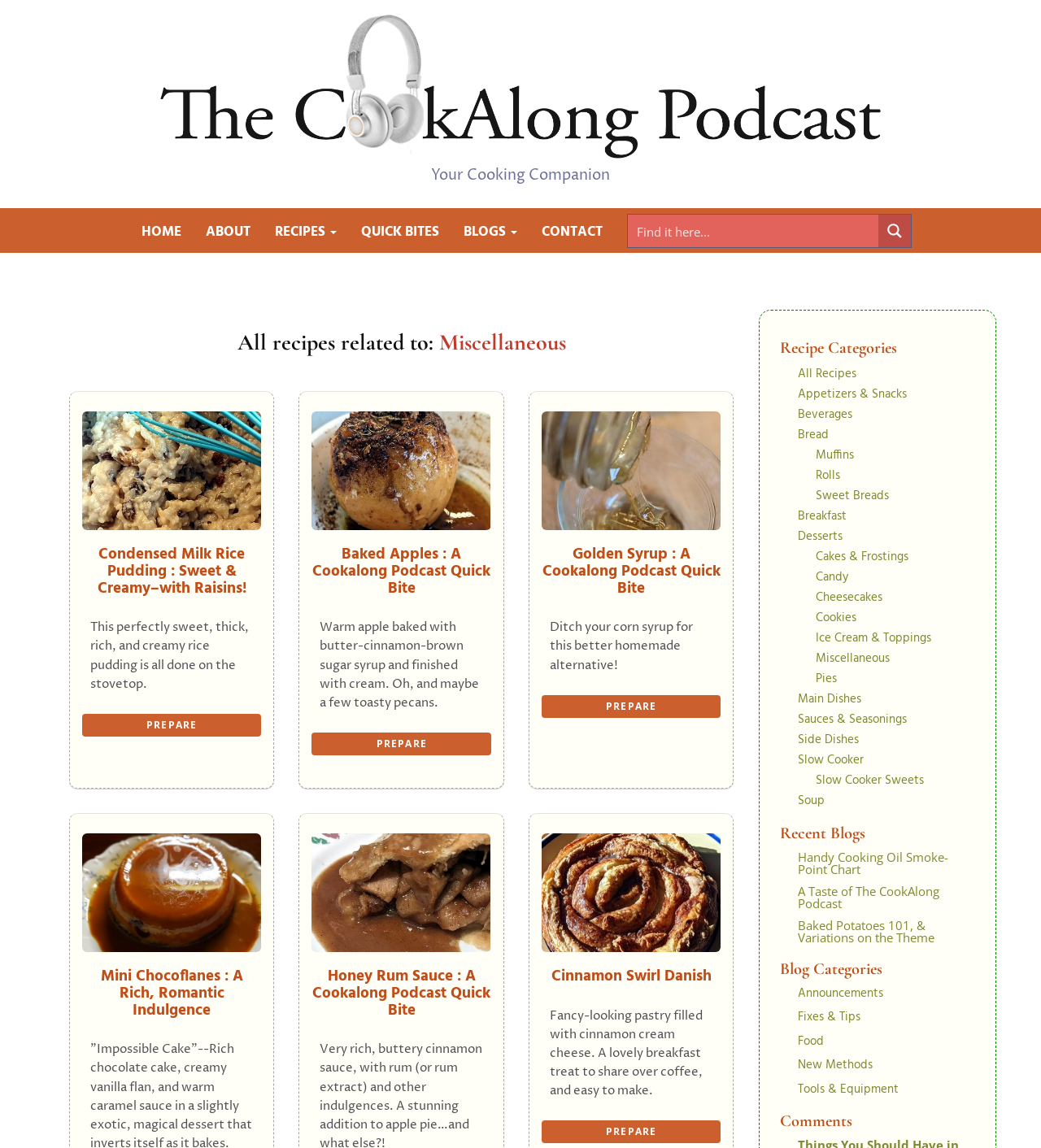From the details in the image, provide a thorough response to the question: What is the purpose of the search form?

The search form is located near the top of the webpage, and it has a search box and a magnifier button. This suggests that the purpose of the search form is to allow users to search for recipes on the webpage.